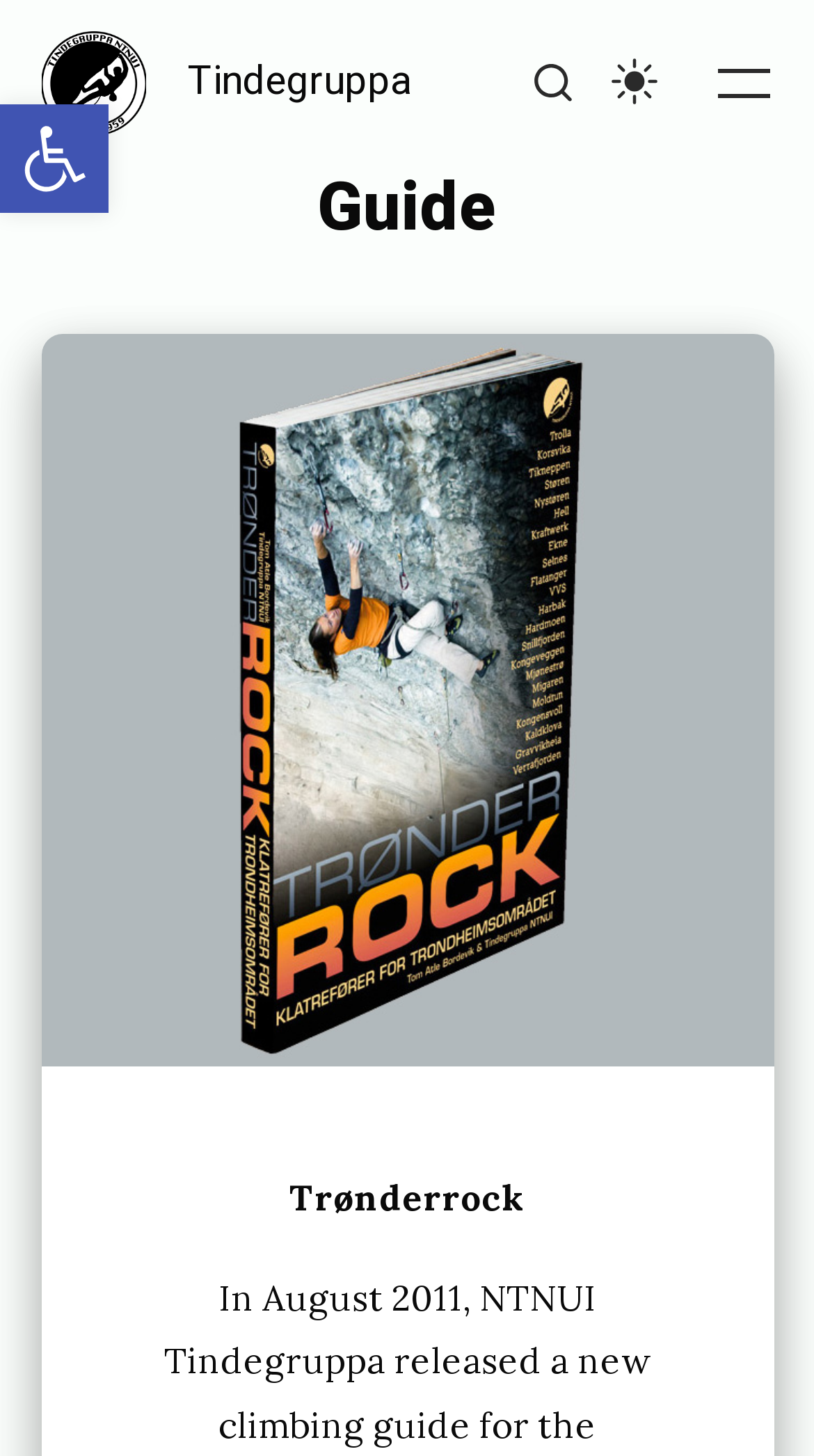Please answer the following question using a single word or phrase: 
Is the night mode toggle button checked?

No